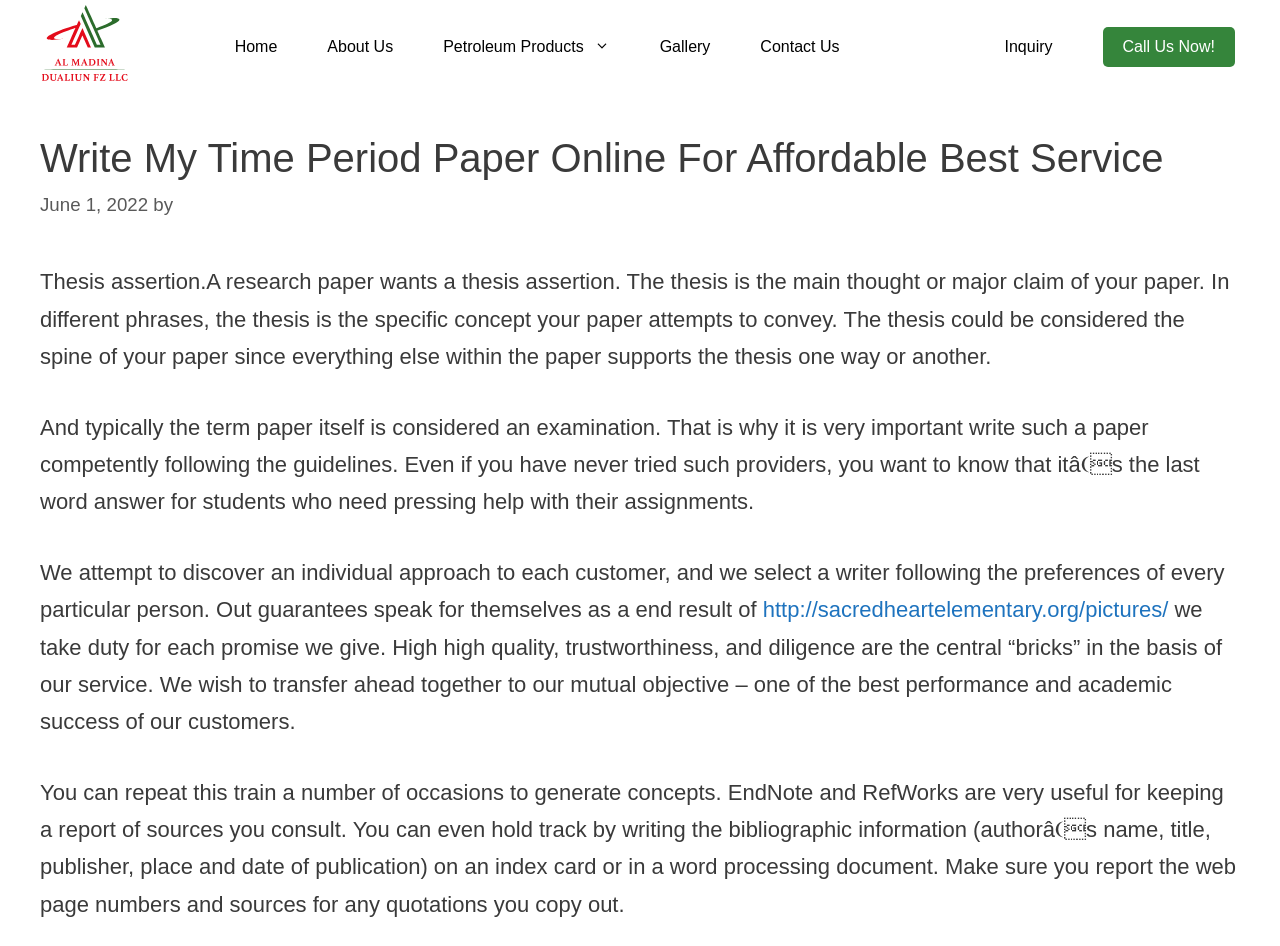Carefully observe the image and respond to the question with a detailed answer:
What is the purpose of a thesis statement?

The purpose of a thesis statement is to convey the main idea or central concept of a research paper. This is stated in the paragraph that says 'The thesis is the specific concept your paper attempts to convey. The thesis could be considered the spine of your paper since everything else within the paper supports the thesis one way or another.'